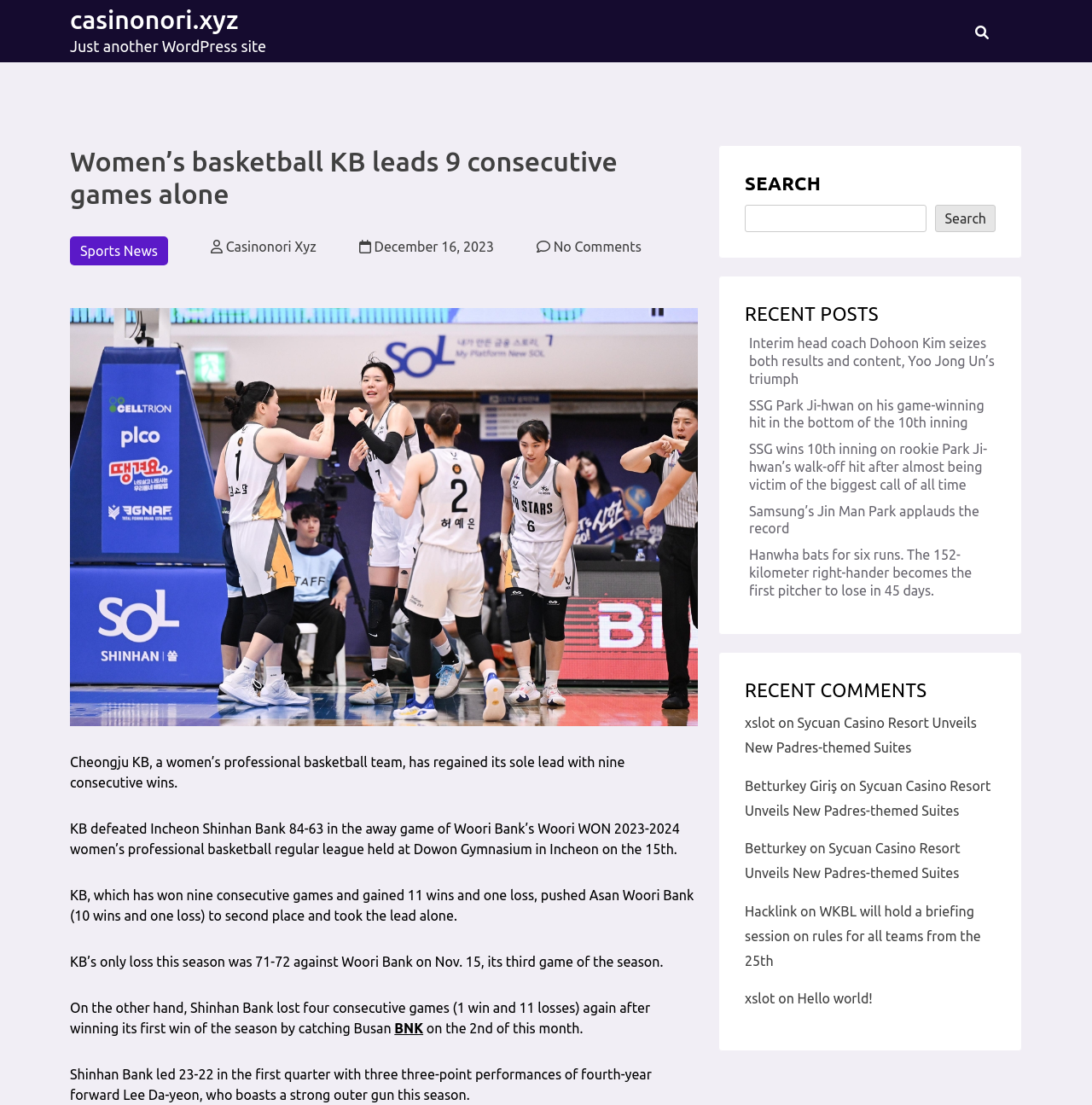Please identify the bounding box coordinates of the element's region that I should click in order to complete the following instruction: "Check the recent comment on 'Sycuan Casino Resort Unveils New Padres-themed Suites'". The bounding box coordinates consist of four float numbers between 0 and 1, i.e., [left, top, right, bottom].

[0.682, 0.647, 0.894, 0.683]